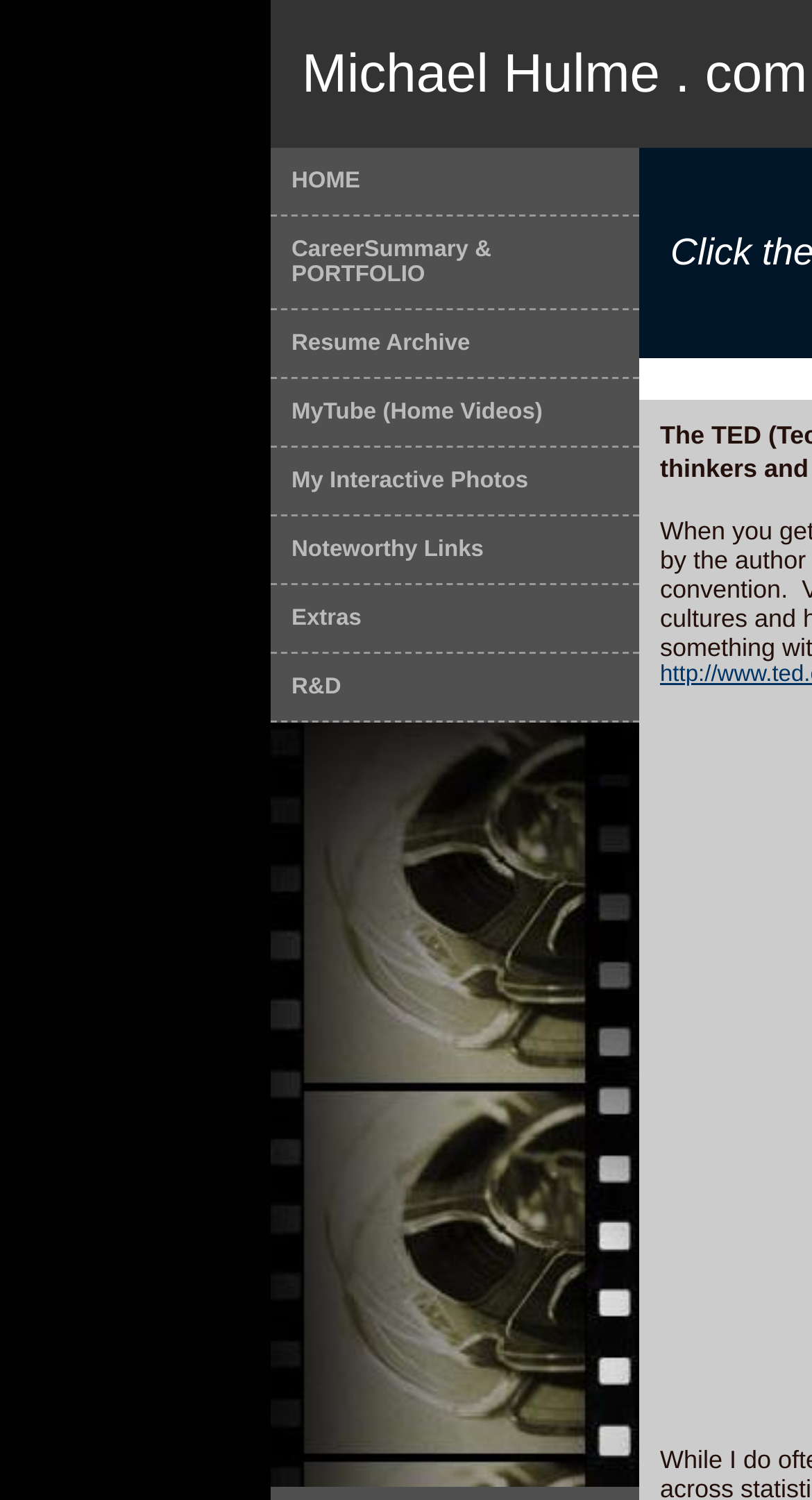Please identify the bounding box coordinates of the element that needs to be clicked to perform the following instruction: "watch home videos".

[0.333, 0.253, 0.787, 0.298]